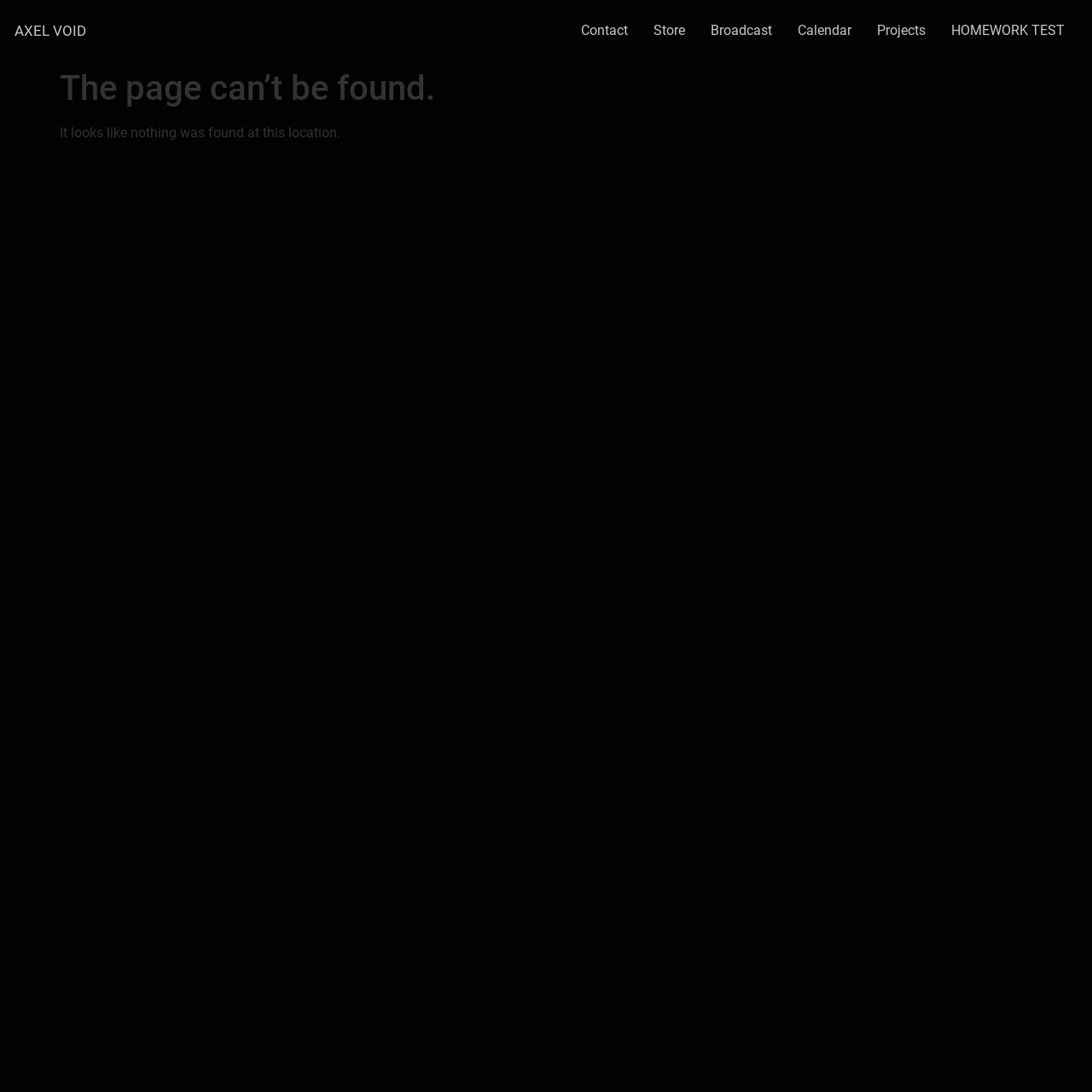What is the layout of the navigation links?
Use the image to answer the question with a single word or phrase.

Horizontal